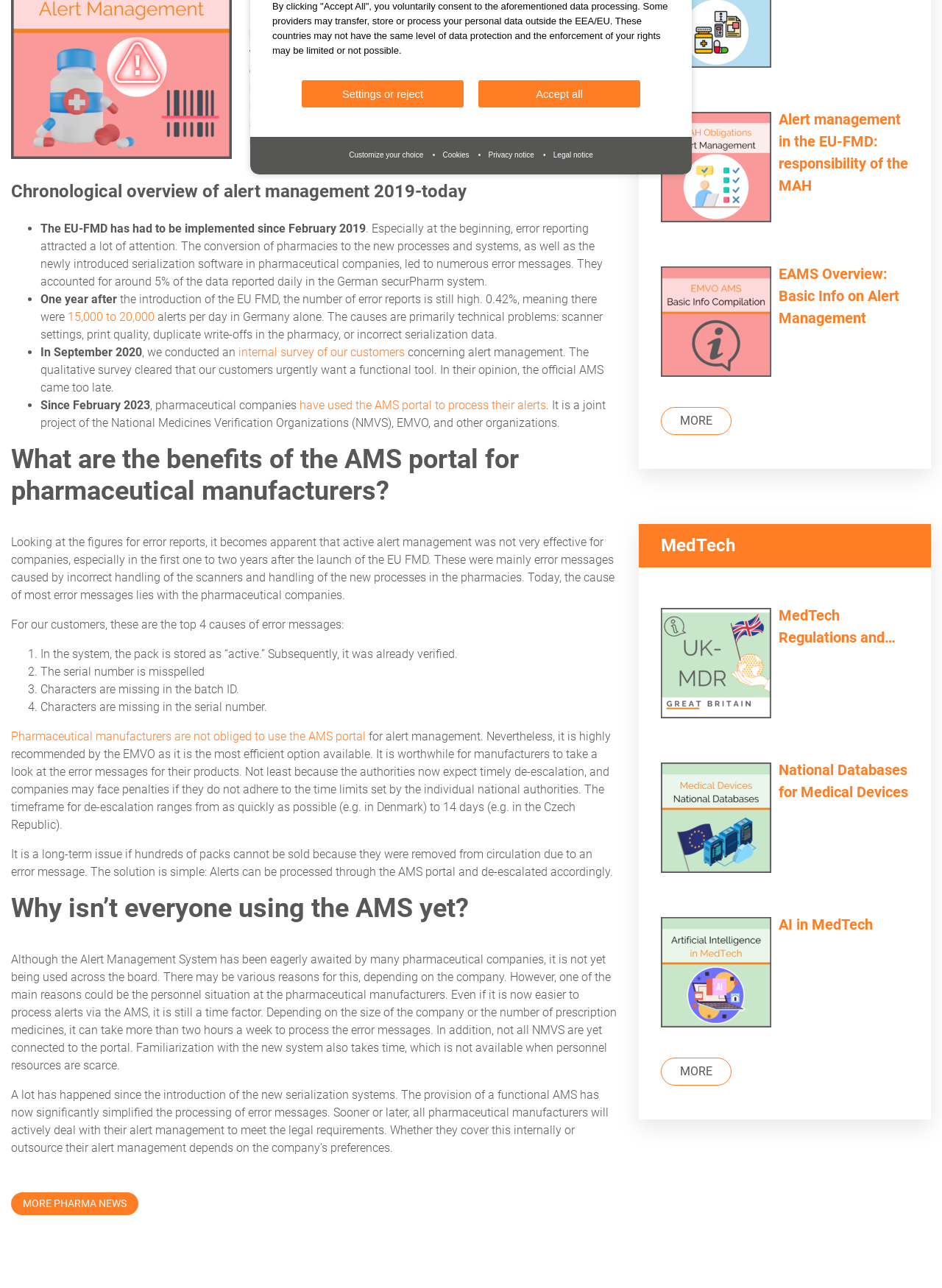Determine the bounding box for the described UI element: "National Databases for Medical Devices".

[0.827, 0.586, 0.965, 0.623]